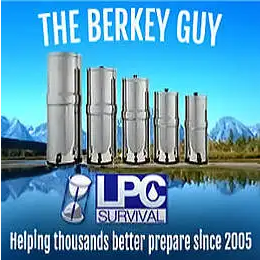How many years has the brand been helping people prepare?
We need a detailed and exhaustive answer to the question. Please elaborate.

The caption states that the brand has been 'Helping thousands better prepare since 2005', implying that the brand has been active in this field for at least 17 years, since 2005.